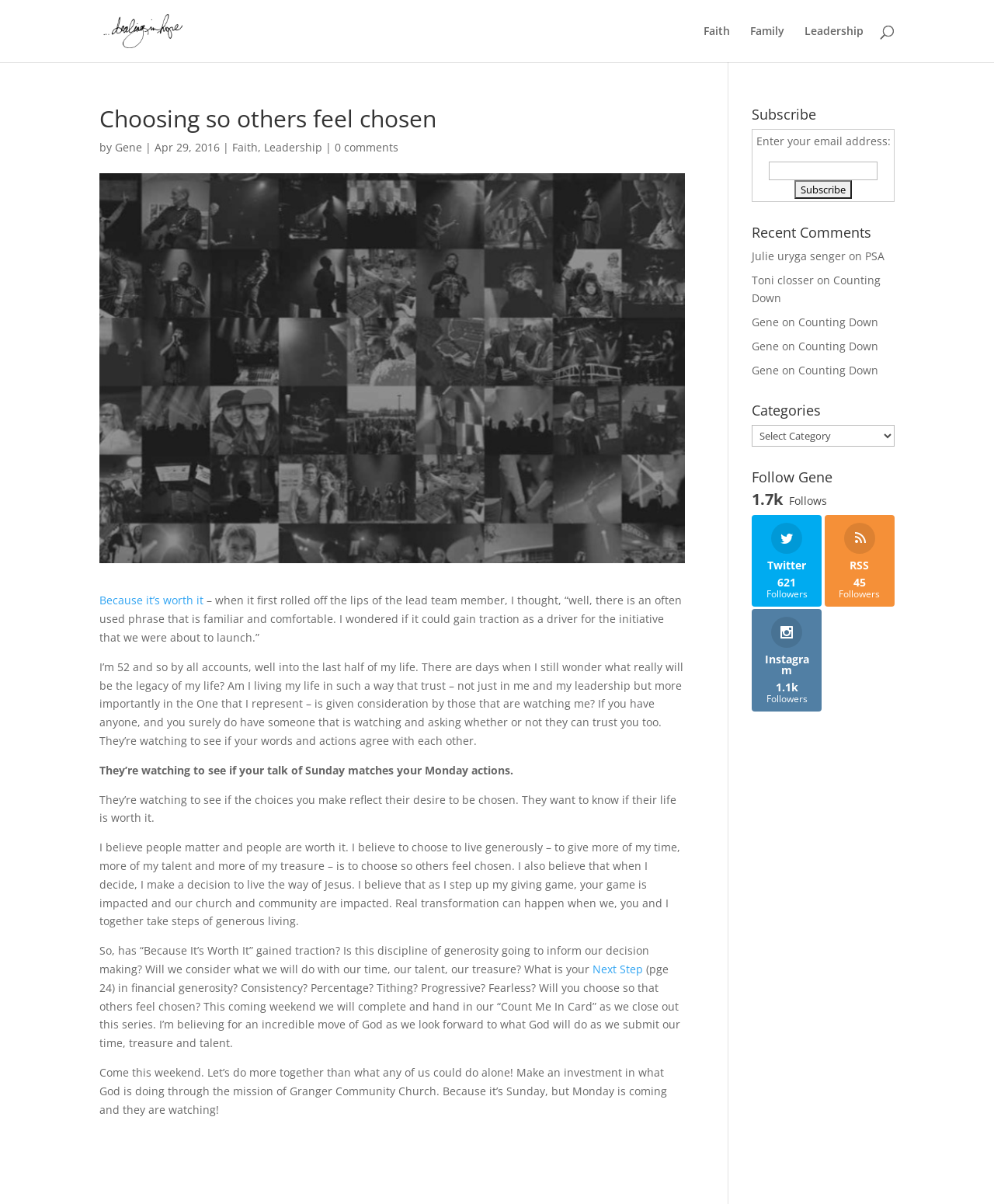Bounding box coordinates are to be given in the format (top-left x, top-left y, bottom-right x, bottom-right y). All values must be floating point numbers between 0 and 1. Provide the bounding box coordinate for the UI element described as: Counting Down

[0.803, 0.281, 0.884, 0.294]